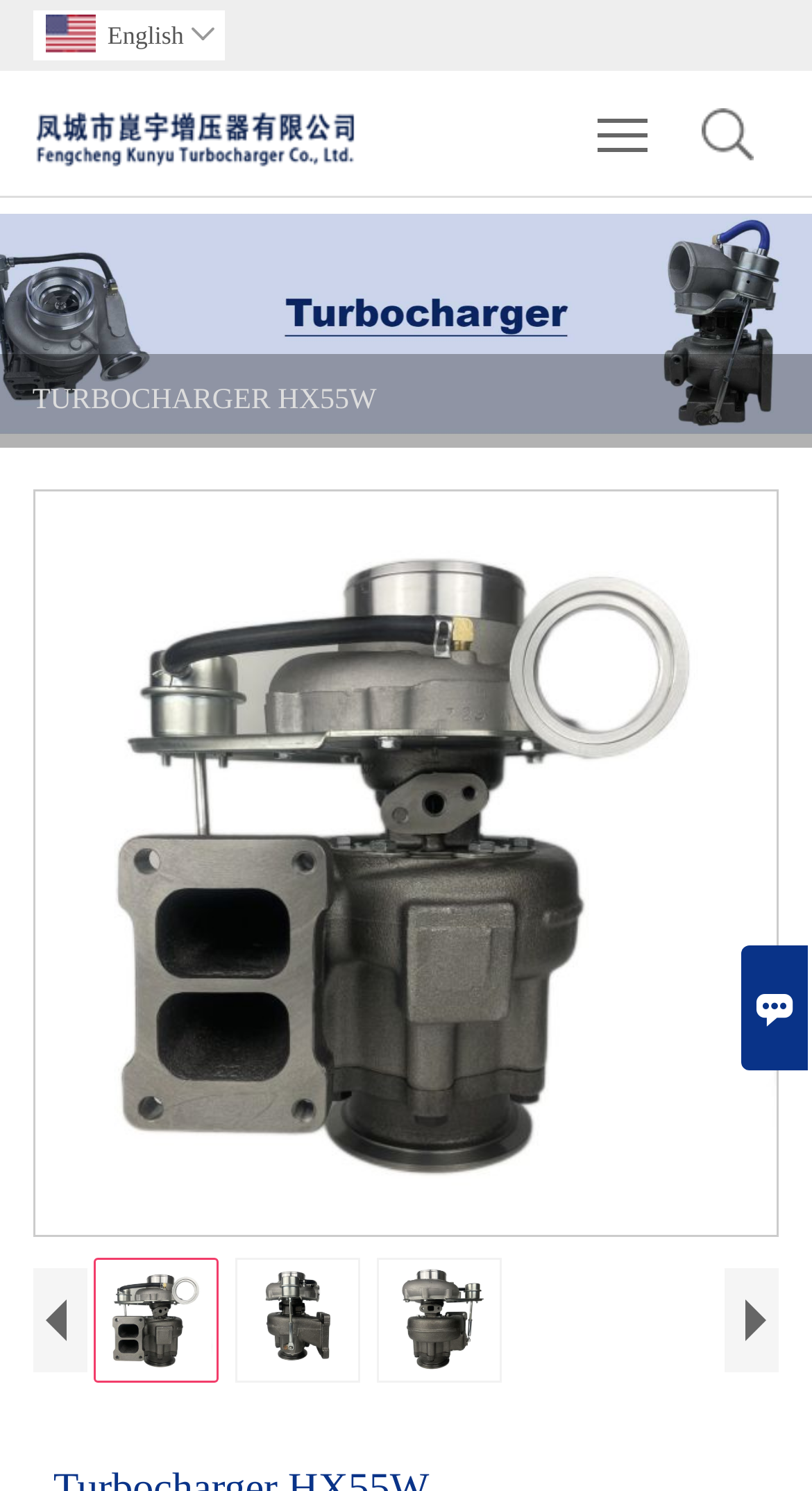What is the company name displayed on the webpage?
From the details in the image, provide a complete and detailed answer to the question.

I found the company name by looking at the top-left corner of the webpage, where the company logo and name are displayed.